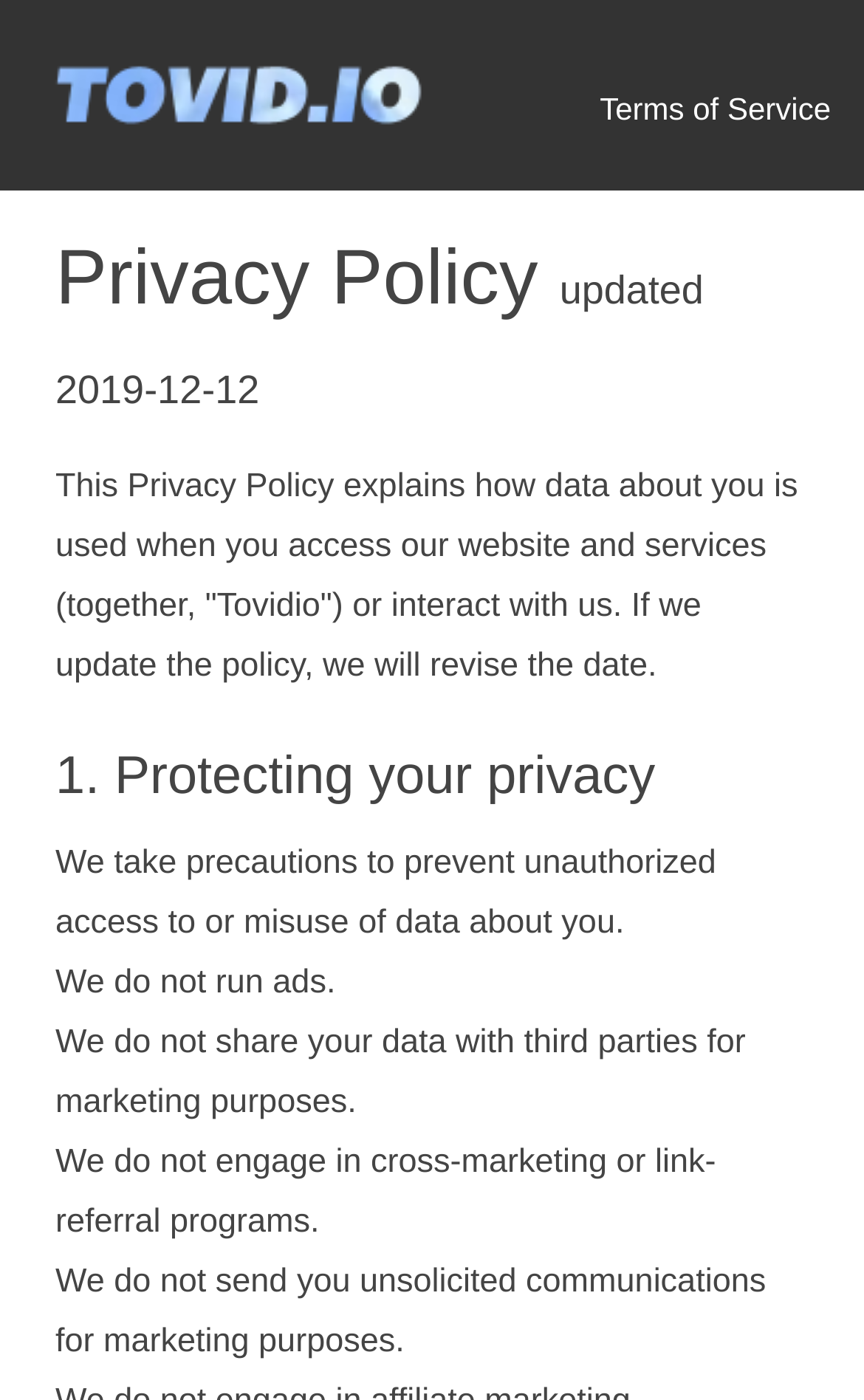Identify and provide the bounding box coordinates of the UI element described: "Terms of Service". The coordinates should be formatted as [left, top, right, bottom], with each number being a float between 0 and 1.

[0.694, 0.065, 0.962, 0.09]